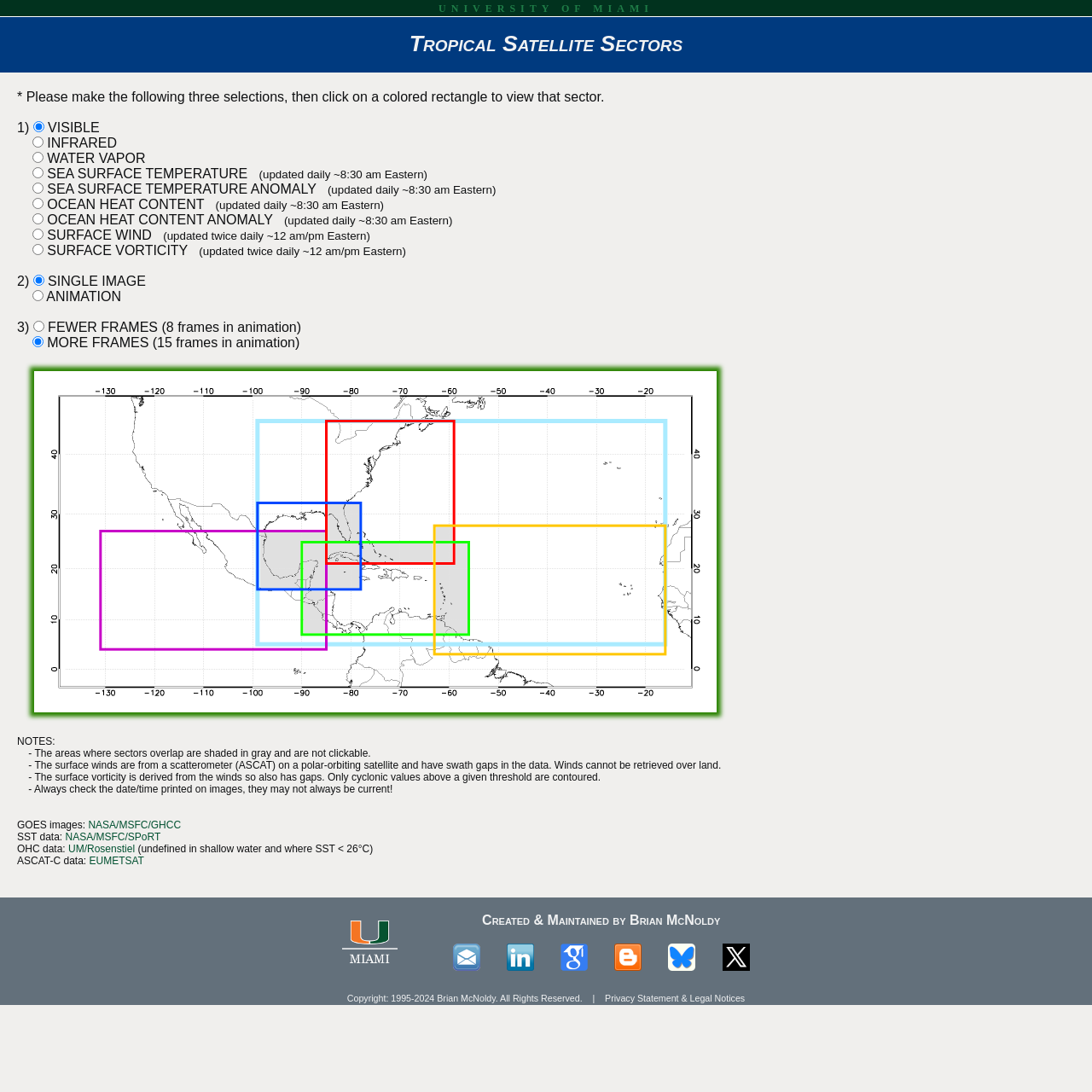What type of images are provided on this webpage?
Based on the image, respond with a single word or phrase.

Satellite images